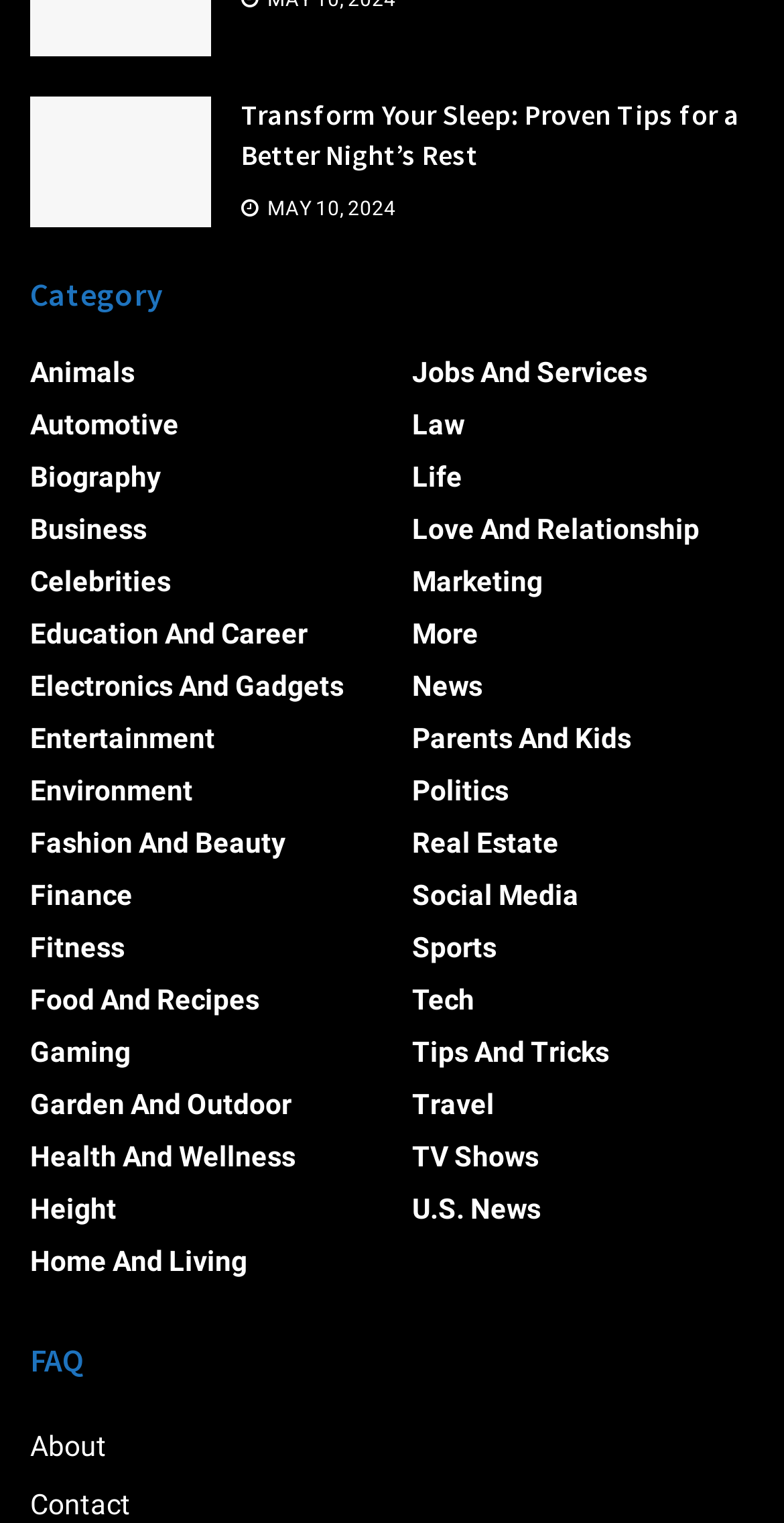Identify the bounding box coordinates of the section that should be clicked to achieve the task described: "Browse the 'Entertainment' section".

[0.038, 0.474, 0.274, 0.496]